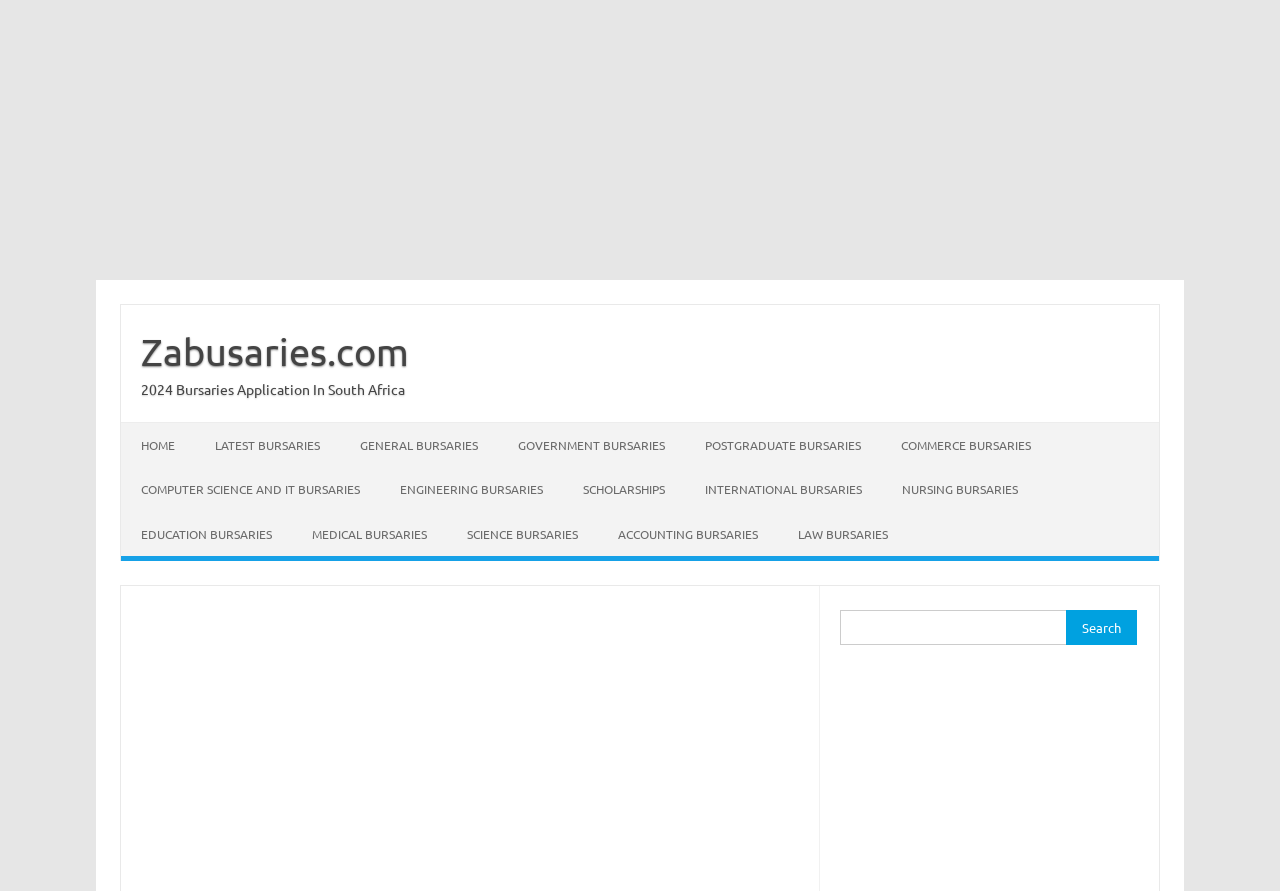How many main navigation links are available on this webpage?
Can you provide an in-depth and detailed response to the question?

The webpage has seven main navigation links: 'HOME', 'LATEST BURSARIES', 'GENERAL BURSARIES', 'GOVERNMENT BURSARIES', 'POSTGRADUATE BURSARIES', 'COMMERCE BURSARIES', and 'SCHOLARSHIPS'.